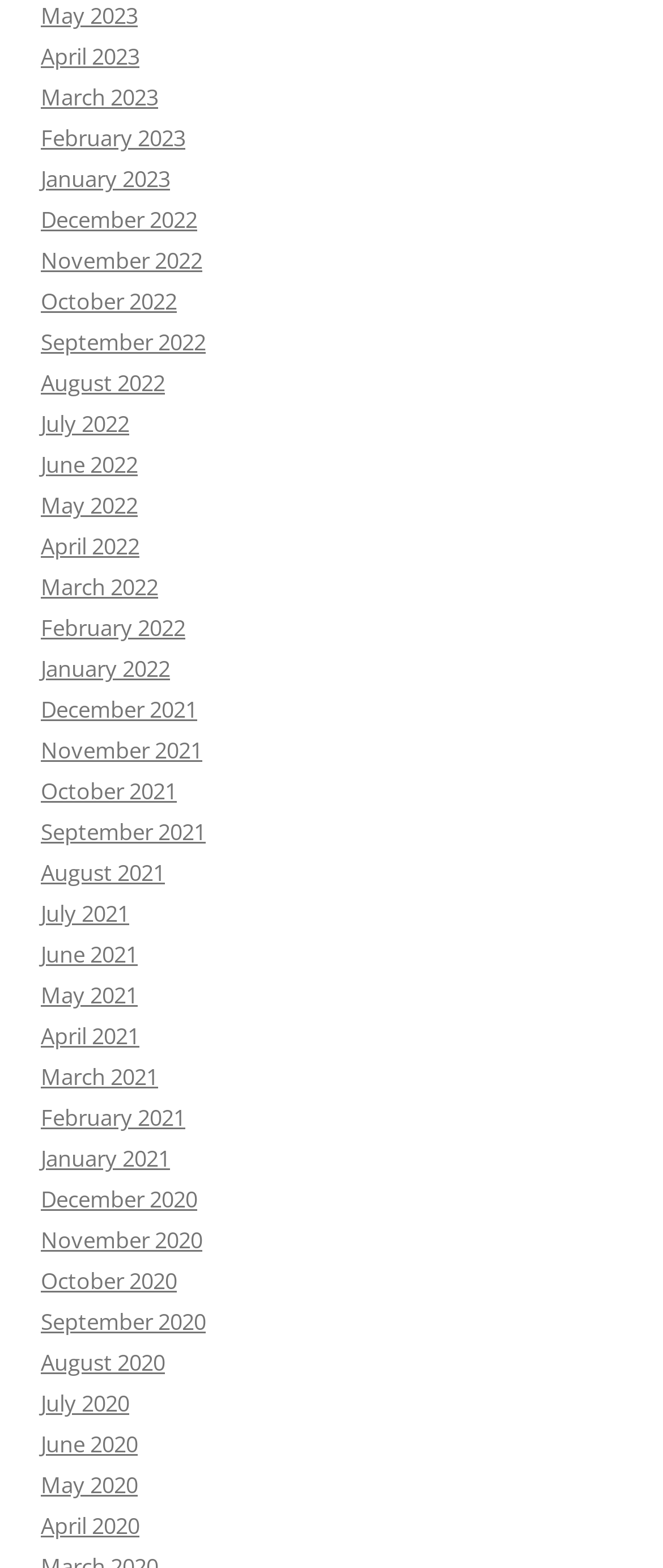Answer the question below using just one word or a short phrase: 
What is the pattern of the links?

Monthly archives